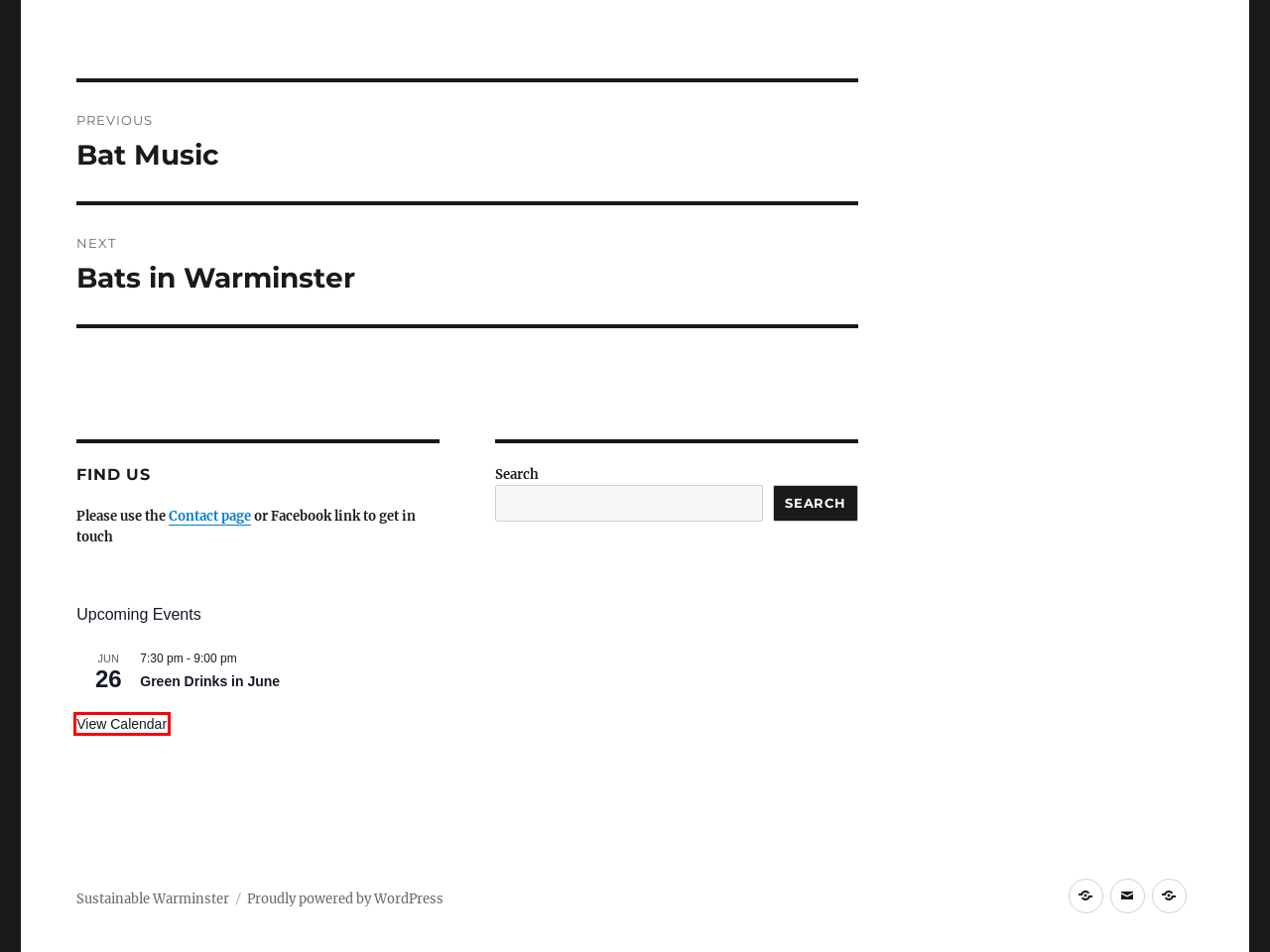You are provided with a screenshot of a webpage highlighting a UI element with a red bounding box. Choose the most suitable webpage description that matches the new page after clicking the element in the bounding box. Here are the candidates:
A. Events from June 26 – June 26 – Sustainable Warminster
B. Blog Tool, Publishing Platform, and CMS – WordPress.org English (UK)
C. Green Drinks in June - Sustainable Warminster
D. Uncategorized Archives - Sustainable Warminster
E. Tree and Wildflower planting - Sustainable Warminster
F. Who we are - Sustainable Warminster
G. Asian Hornet Alert - Sustainable Warminster
H. Bat Information Board - Sustainable Warminster

A